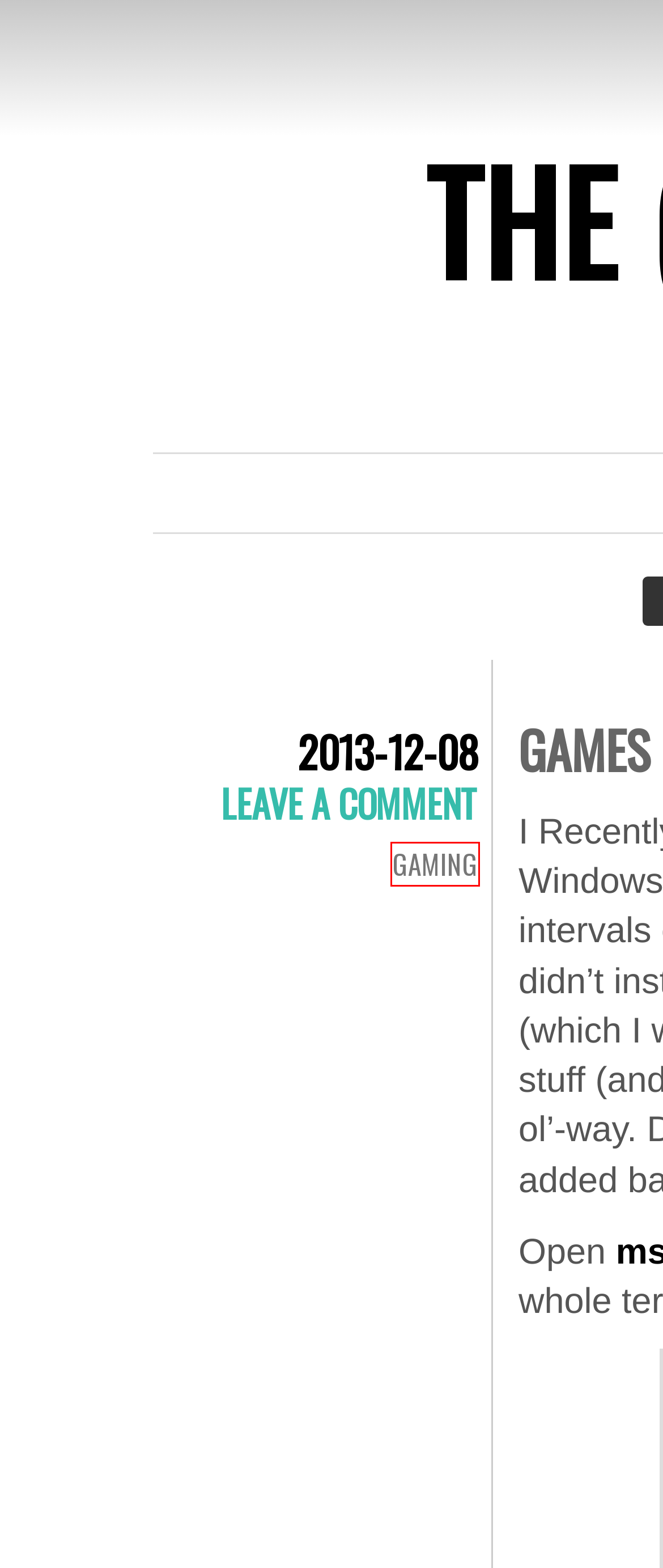Examine the screenshot of a webpage with a red rectangle bounding box. Select the most accurate webpage description that matches the new webpage after clicking the element within the bounding box. Here are the candidates:
A. game | The (Code) Den
B. extract | The (Code) Den
C. Gaming | The (Code) Den
D. Lectures | The (Code) Den
E. Games minimizing randomly | The (Code) Den
F. number conversion | The (Code) Den
G. windows 7 | The (Code) Den
H. hosting | The (Code) Den

C